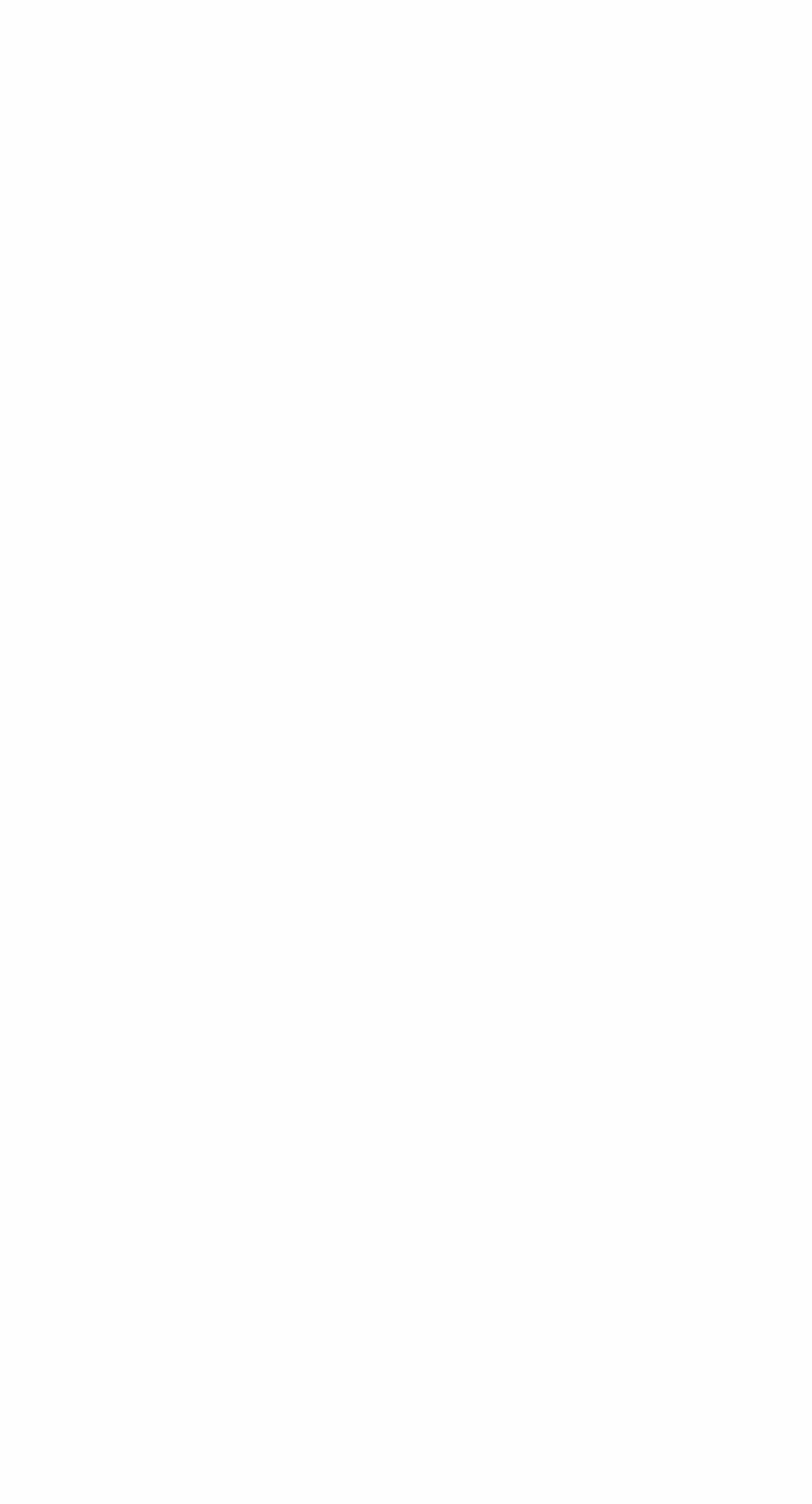What is the topic of the quote by Peter Jenkins CMG?
Answer the question with just one word or phrase using the image.

Nuclear disarmament